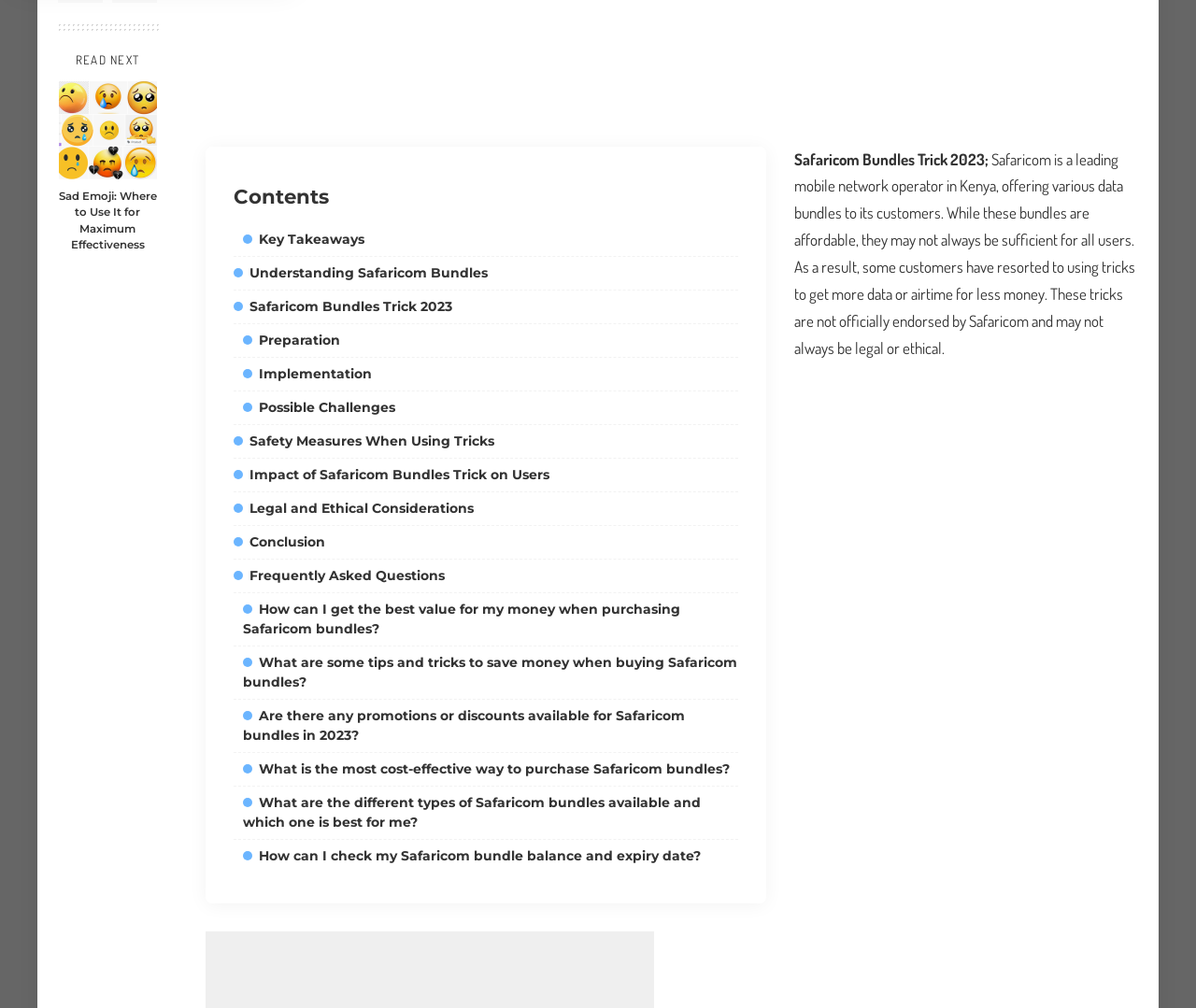Using the provided element description: "title="Email this to a friend"", determine the bounding box coordinates of the corresponding UI element in the screenshot.

None